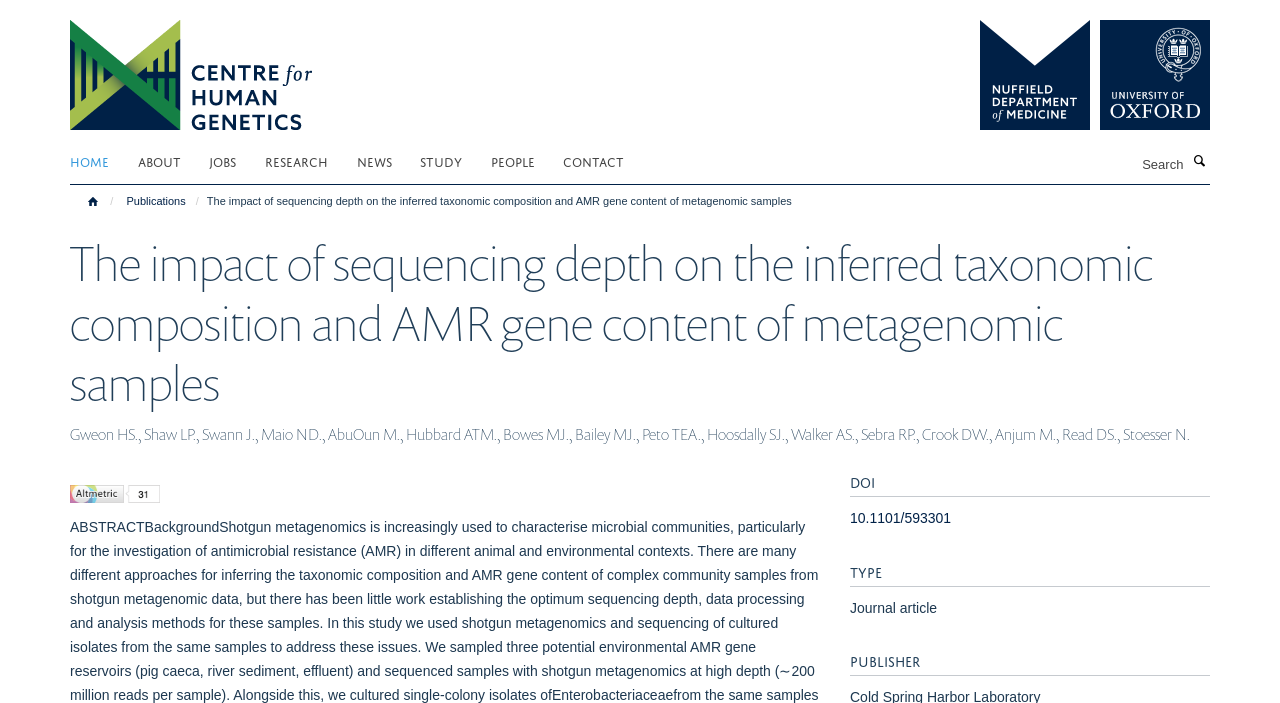Point out the bounding box coordinates of the section to click in order to follow this instruction: "Search for something".

[0.816, 0.215, 0.929, 0.255]